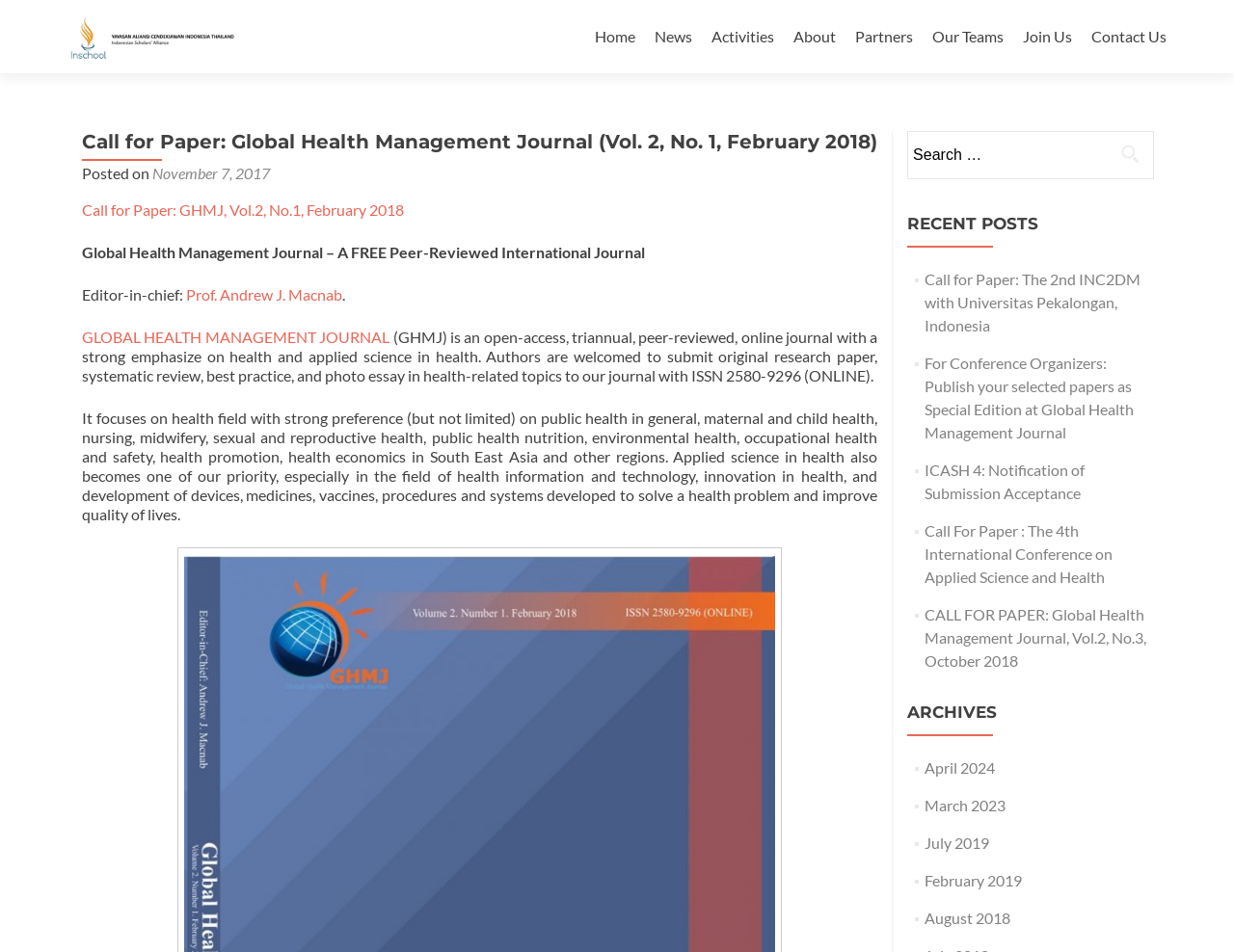Find the bounding box coordinates for the area you need to click to carry out the instruction: "Read the call for paper". The coordinates should be four float numbers between 0 and 1, indicated as [left, top, right, bottom].

[0.066, 0.211, 0.327, 0.23]